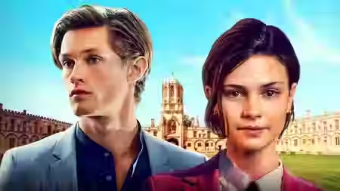Explain the image thoroughly, mentioning every notable detail.

The image features two young characters positioned prominently in front of an iconic university backdrop, symbolizing the setting of an academic journey. On the left, a young man with stylish blonde hair and a light gray suit exudes confidence and curiosity, while on the right, a young woman with a modern haircut is dressed in a dark jacket, conveying determination and focus. The blend of their expressions suggests a story of ambition, friendship, or romance set against the rich heritage of the university, hinting at the themes of exploration and personal growth. This visual encapsulates the essence of youth and the pivotal moments that shape one's future. The vivid blue sky adds an uplifting tone to the overall scene, enhancing the sense of possibility that comes with their academic journey.